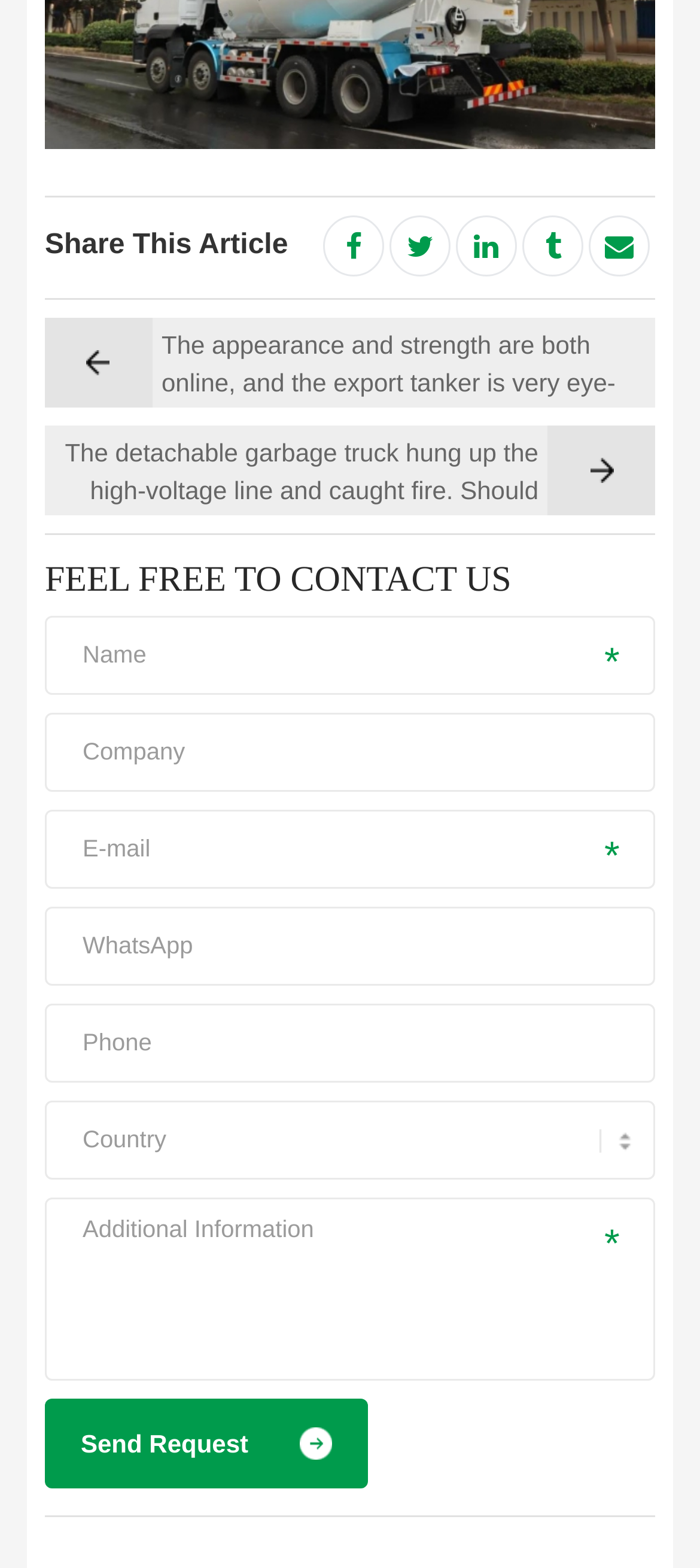Please mark the bounding box coordinates of the area that should be clicked to carry out the instruction: "Click the share icon".

[0.462, 0.138, 0.549, 0.177]